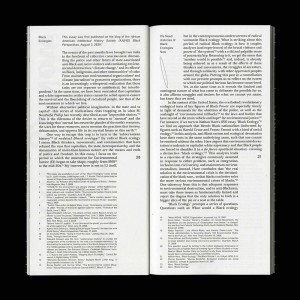Give a concise answer of one word or phrase to the question: 
Is the book discussing a single month?

Yes